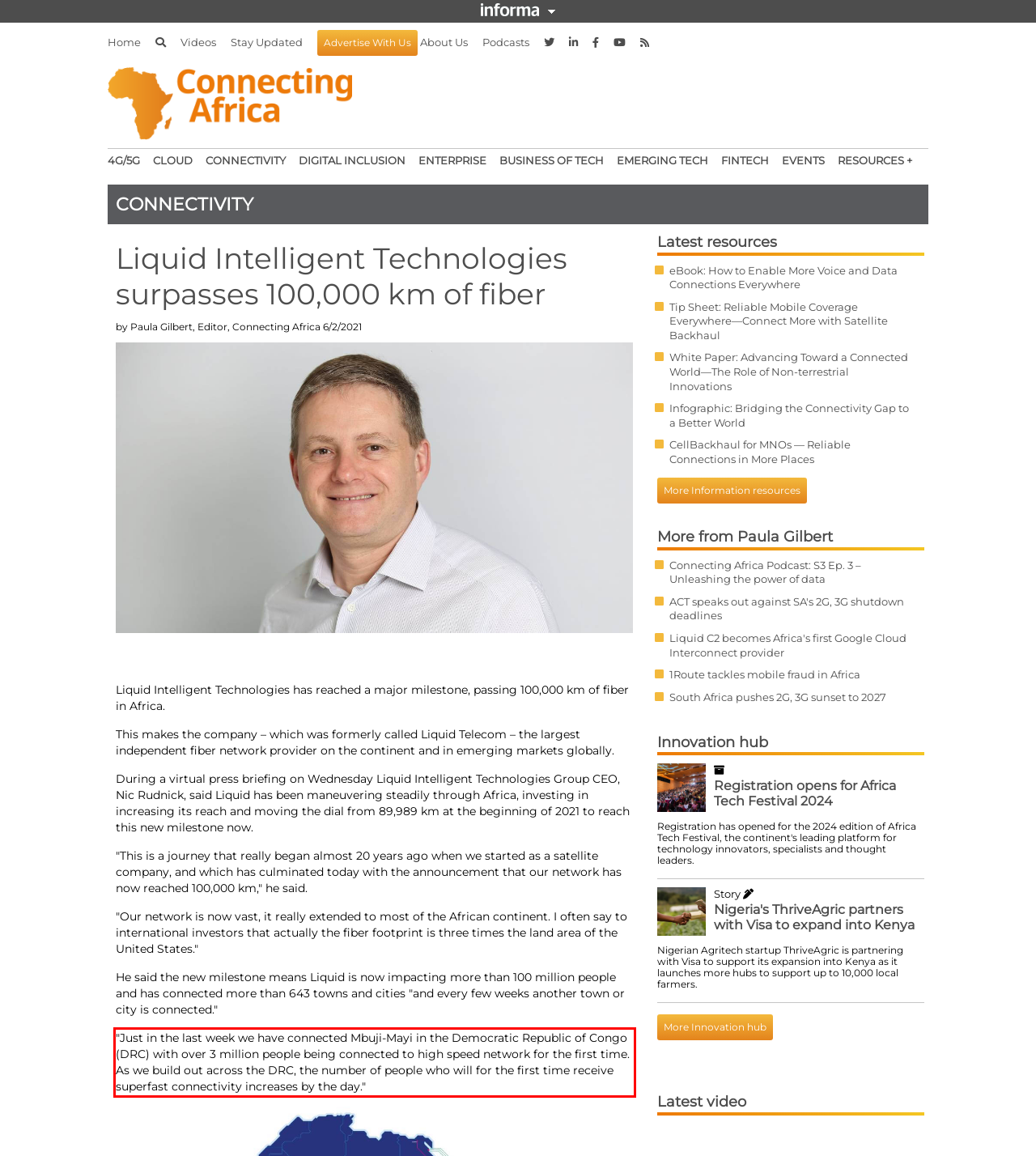Review the webpage screenshot provided, and perform OCR to extract the text from the red bounding box.

"Just in the last week we have connected Mbuji-Mayi in the Democratic Republic of Congo (DRC) with over 3 million people being connected to high speed network for the first time. As we build out across the DRC, the number of people who will for the first time receive superfast connectivity increases by the day."